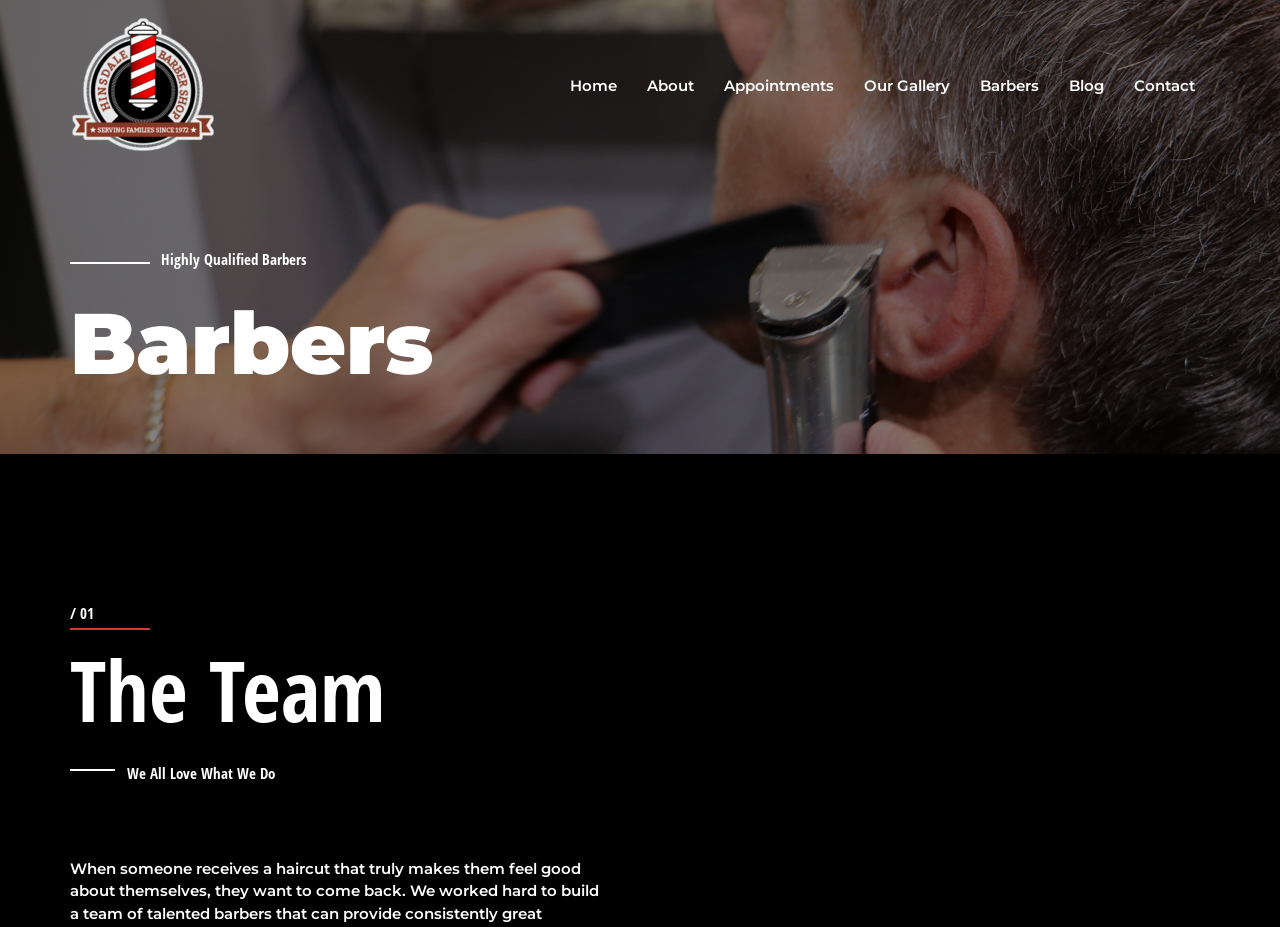Please identify the bounding box coordinates of the element on the webpage that should be clicked to follow this instruction: "Learn more about 'Hinsdale Barber Shop'". The bounding box coordinates should be given as four float numbers between 0 and 1, formatted as [left, top, right, bottom].

[0.055, 0.08, 0.168, 0.101]